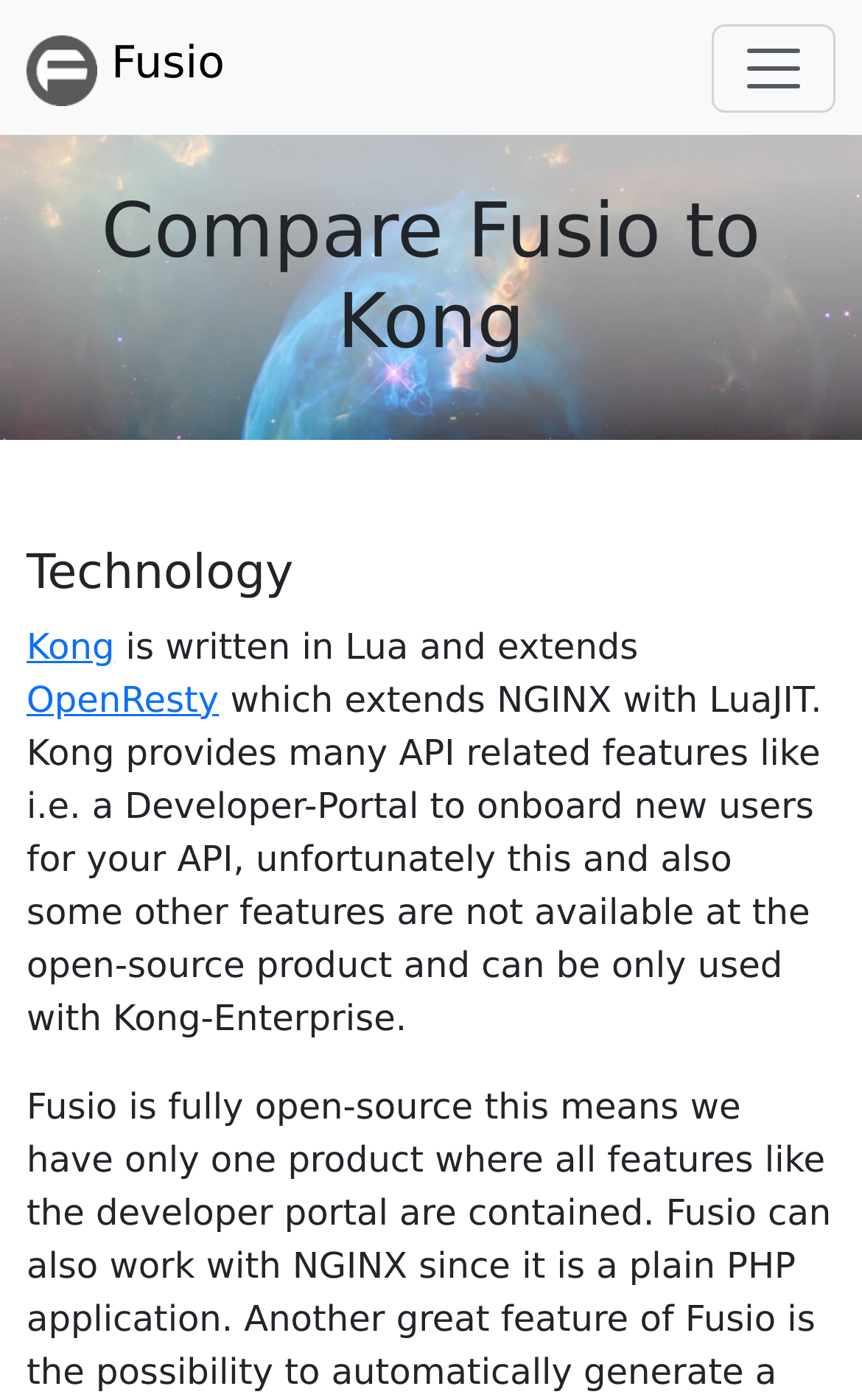Examine the image and give a thorough answer to the following question:
What is the alternative to Fusio mentioned on the webpage?

The alternative to Fusio mentioned on the webpage is Kong, which is mentioned in the heading 'Compare Fusio to Kong' and also as a link with the text 'Kong'.